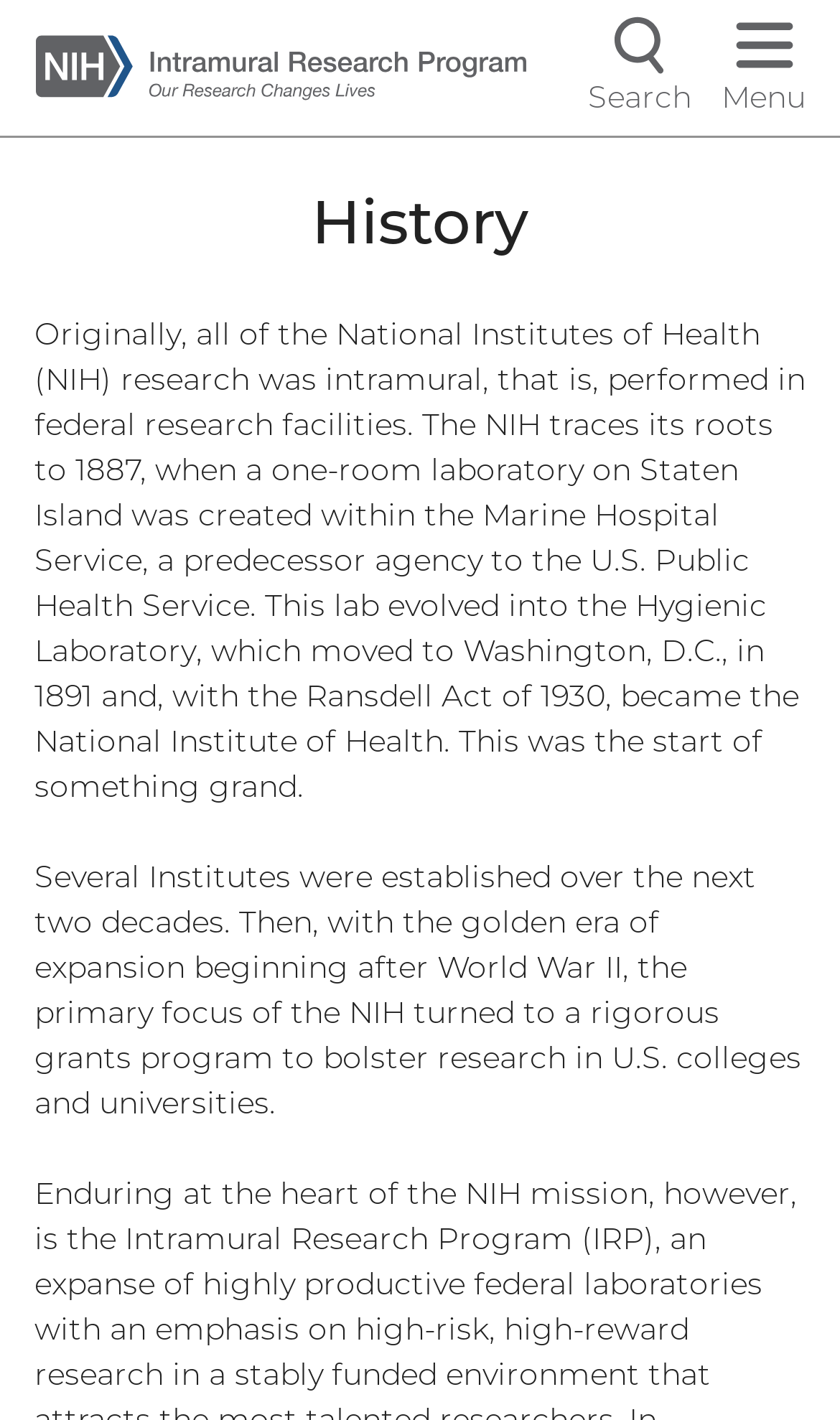How many institutes were established after World War II?
Based on the visual details in the image, please answer the question thoroughly.

The webpage states that several Institutes were established over the next two decades after World War II, during the golden era of expansion.